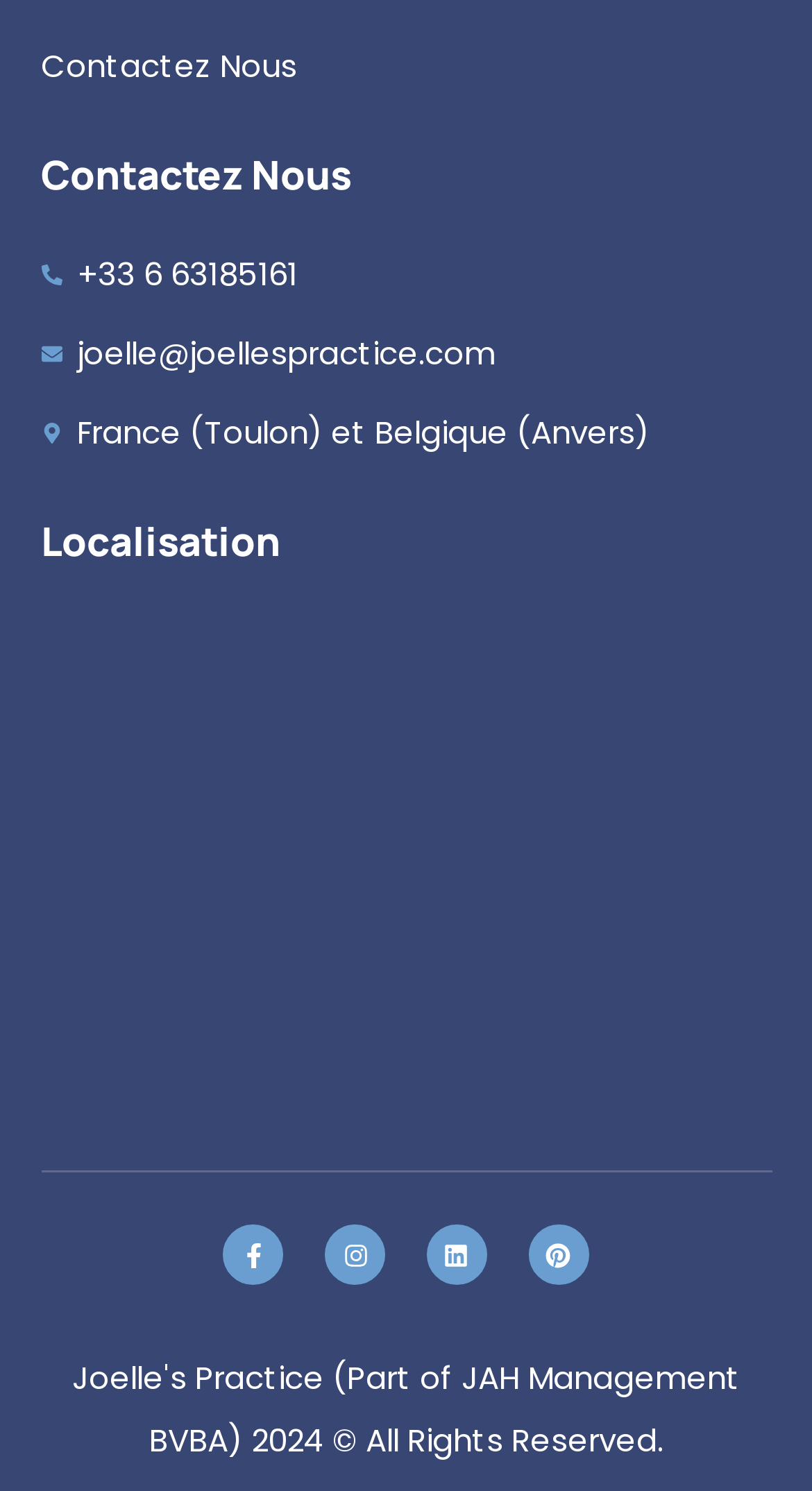What is the email address to contact?
Using the image provided, answer with just one word or phrase.

joelle@joellespractice.com